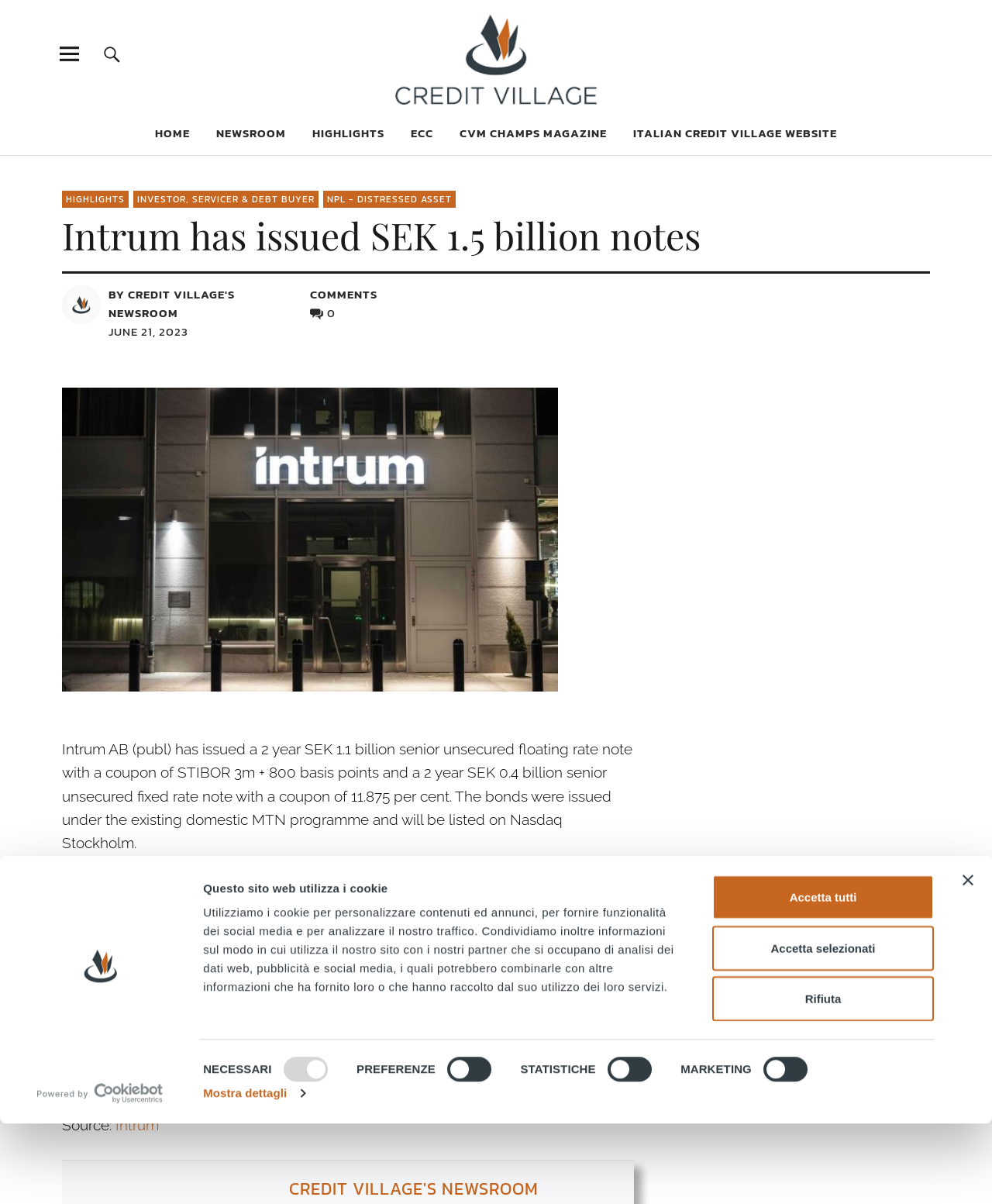Please determine the bounding box coordinates of the element to click in order to execute the following instruction: "Search for something". The coordinates should be four float numbers between 0 and 1, specified as [left, top, right, bottom].

[0.092, 0.026, 0.134, 0.064]